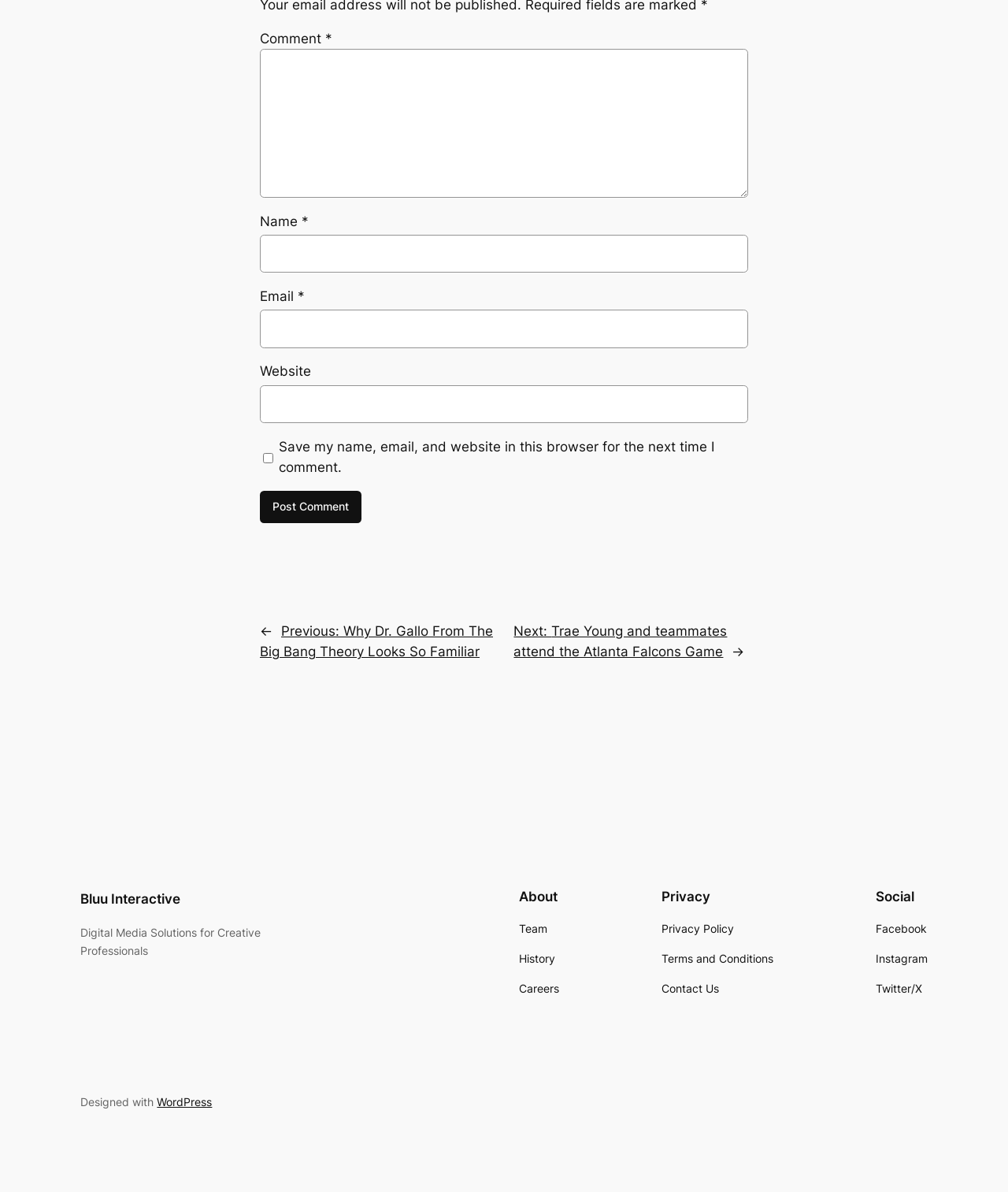Please provide a brief answer to the following inquiry using a single word or phrase:
How many navigation links are under 'About'?

3